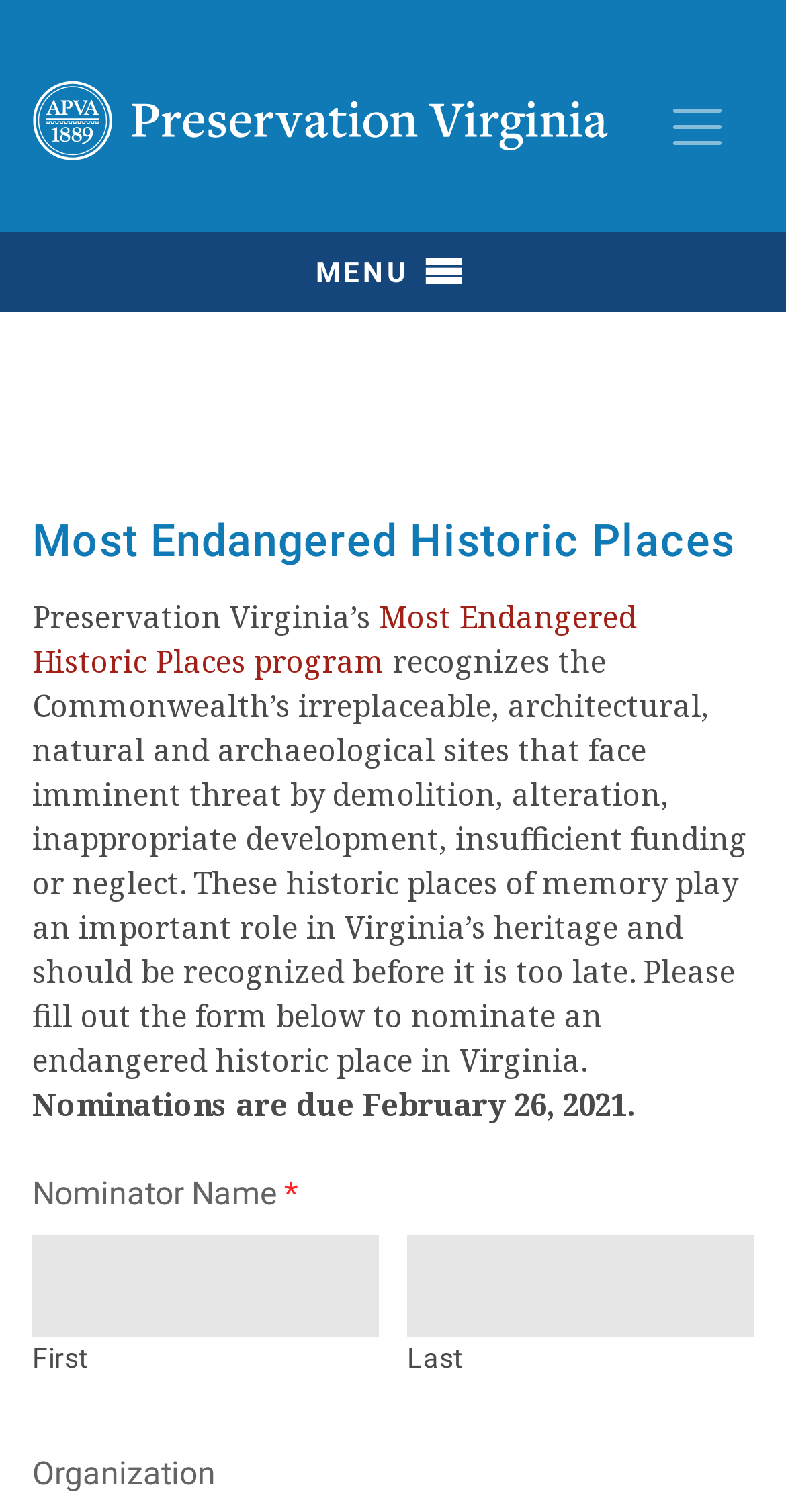What is the purpose of this webpage?
Using the details shown in the screenshot, provide a comprehensive answer to the question.

Based on the webpage content, it appears that the purpose of this webpage is to allow users to nominate endangered historic places in Virginia. The webpage provides a form to fill out with information about the nominated place, and a description of the Most Endangered Historic Places program.